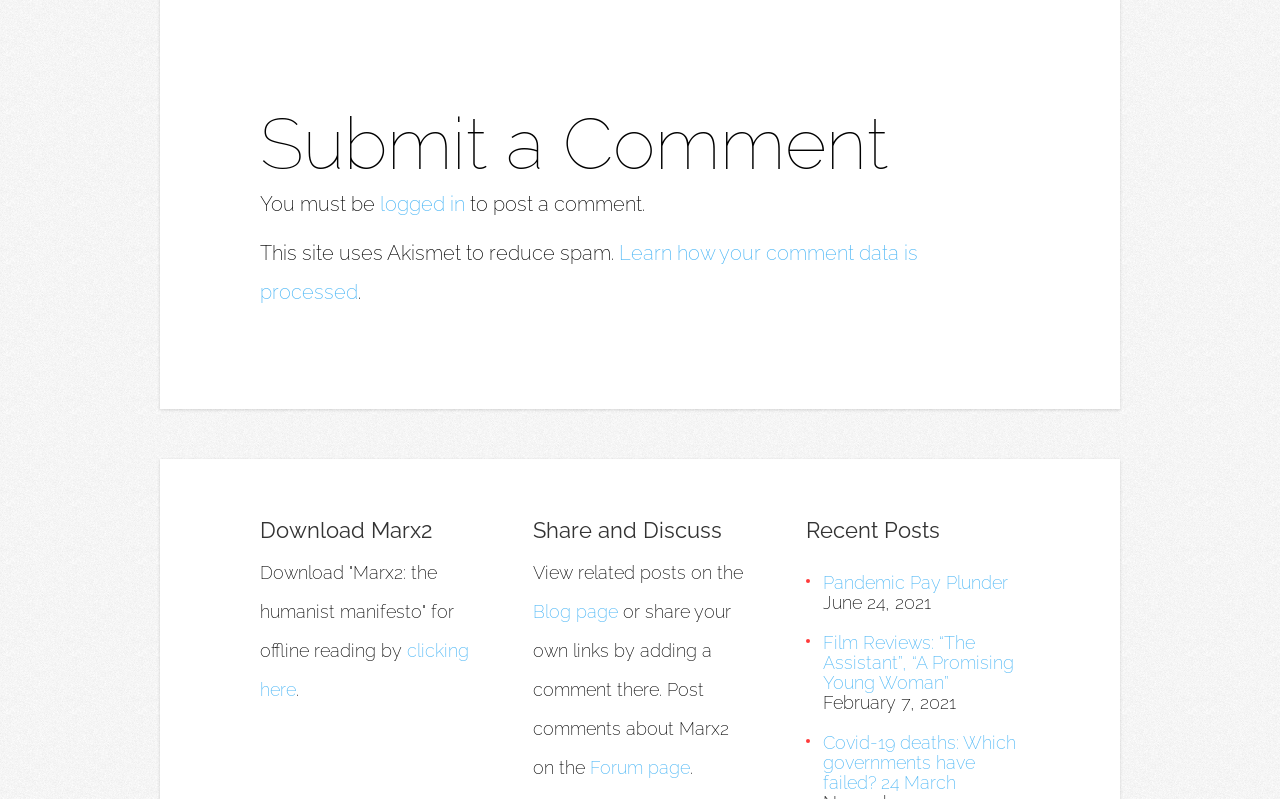Can you find the bounding box coordinates for the element that needs to be clicked to execute this instruction: "Learn how your comment data is processed"? The coordinates should be given as four float numbers between 0 and 1, i.e., [left, top, right, bottom].

[0.203, 0.302, 0.717, 0.38]